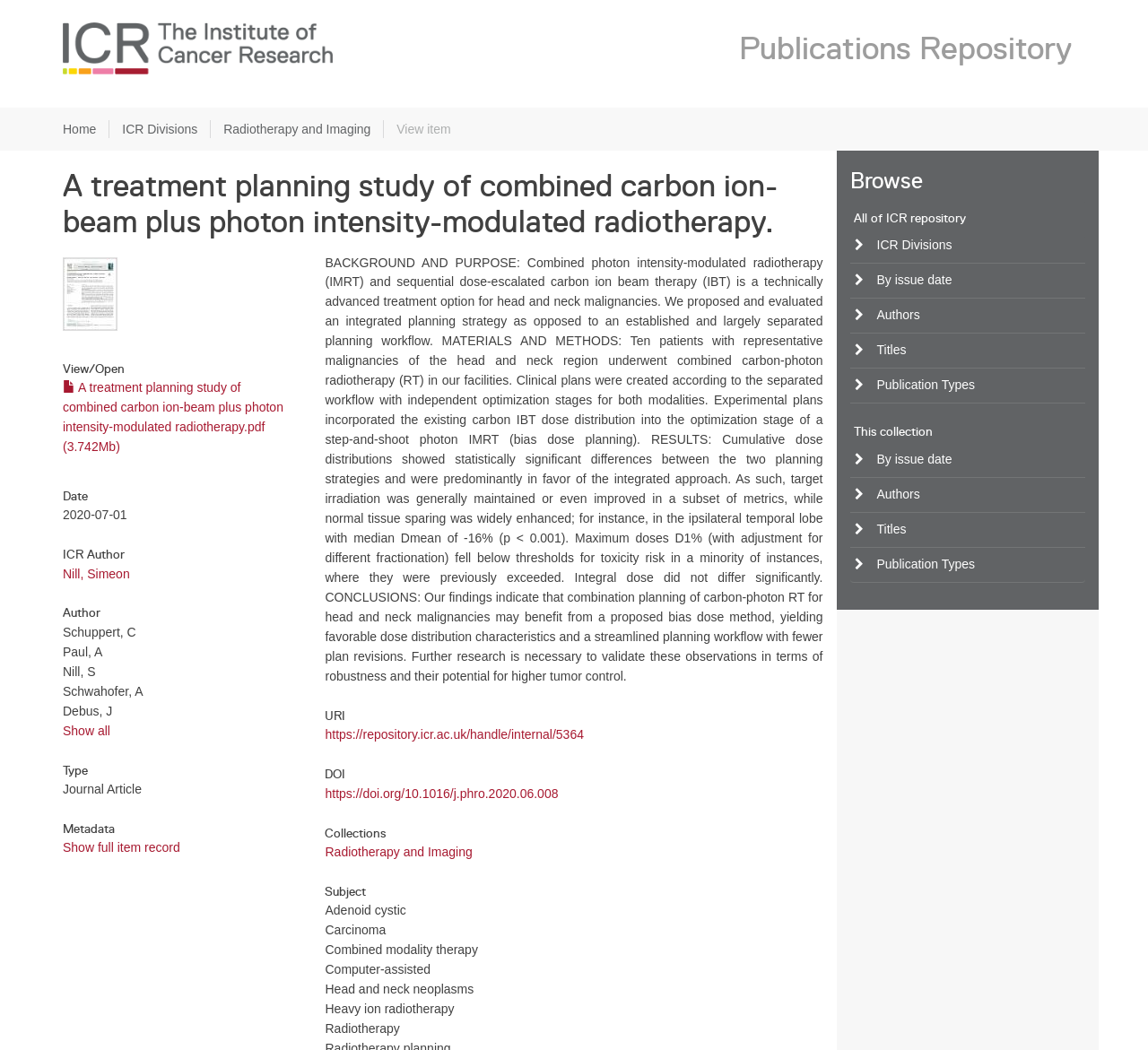Locate the bounding box coordinates of the element that needs to be clicked to carry out the instruction: "Download the PDF". The coordinates should be given as four float numbers ranging from 0 to 1, i.e., [left, top, right, bottom].

[0.055, 0.362, 0.247, 0.432]